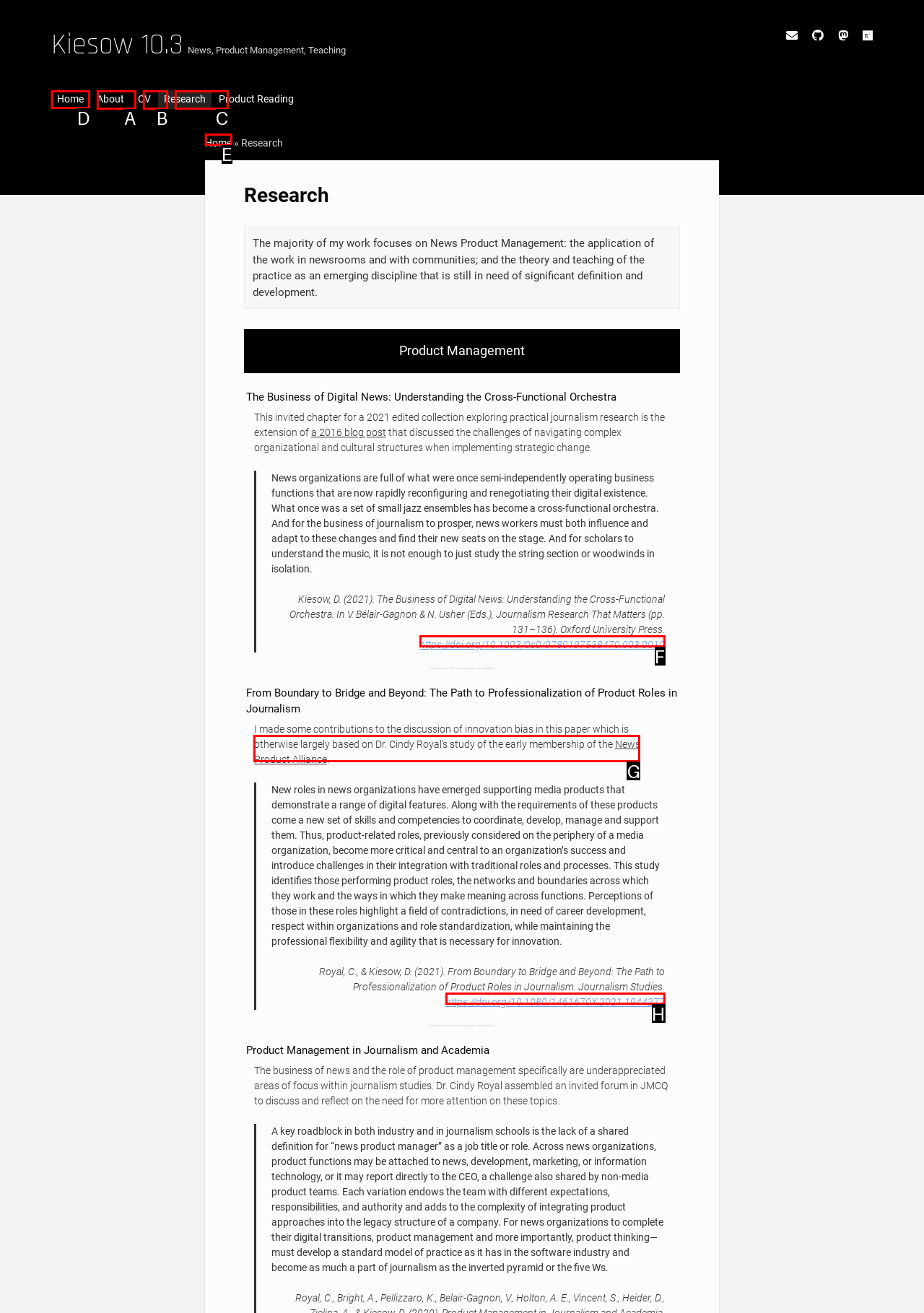Identify the correct HTML element to click for the task: Click on the 'Home' link. Provide the letter of your choice.

D